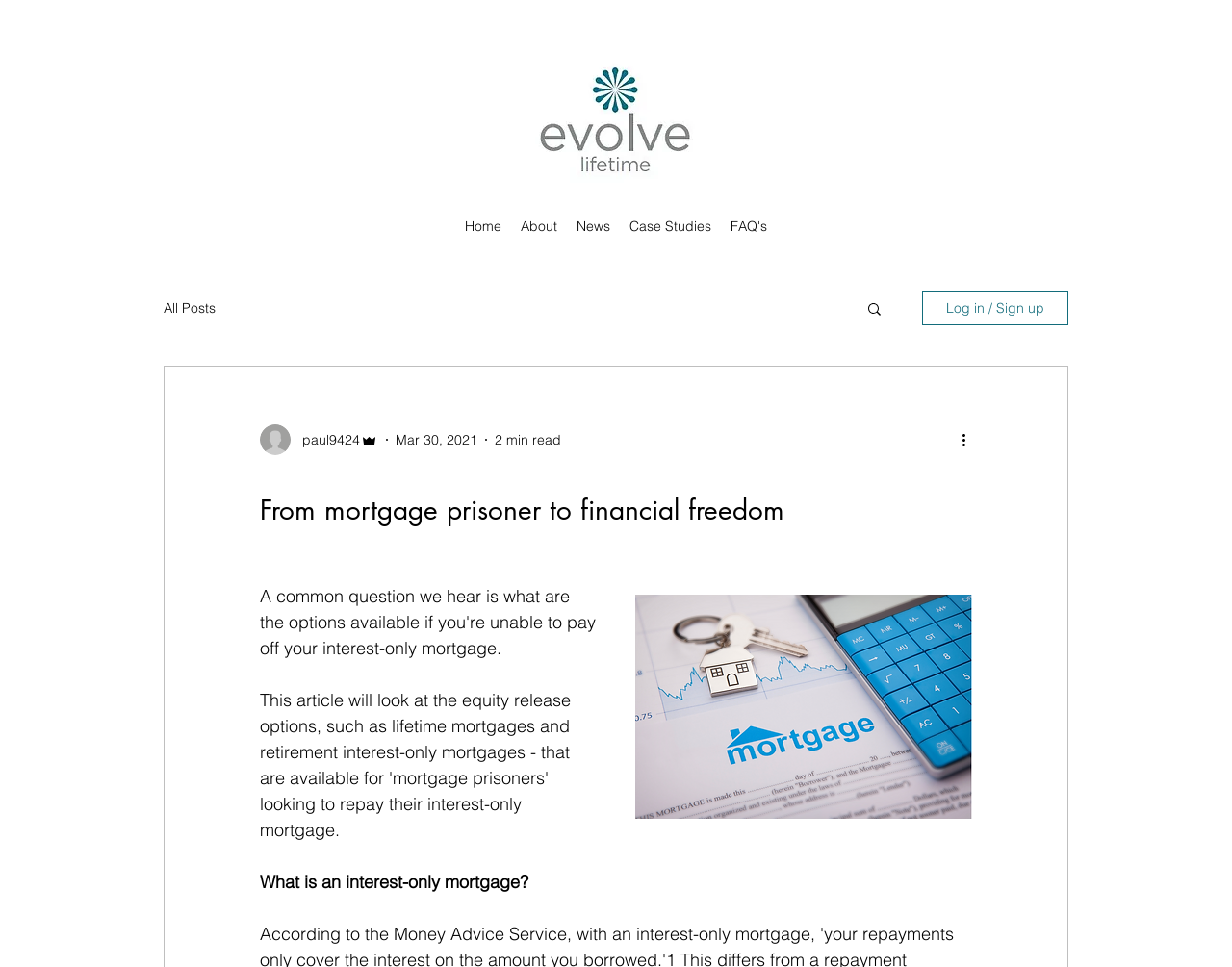Determine the bounding box coordinates of the region that needs to be clicked to achieve the task: "Log in or sign up".

[0.748, 0.3, 0.867, 0.336]